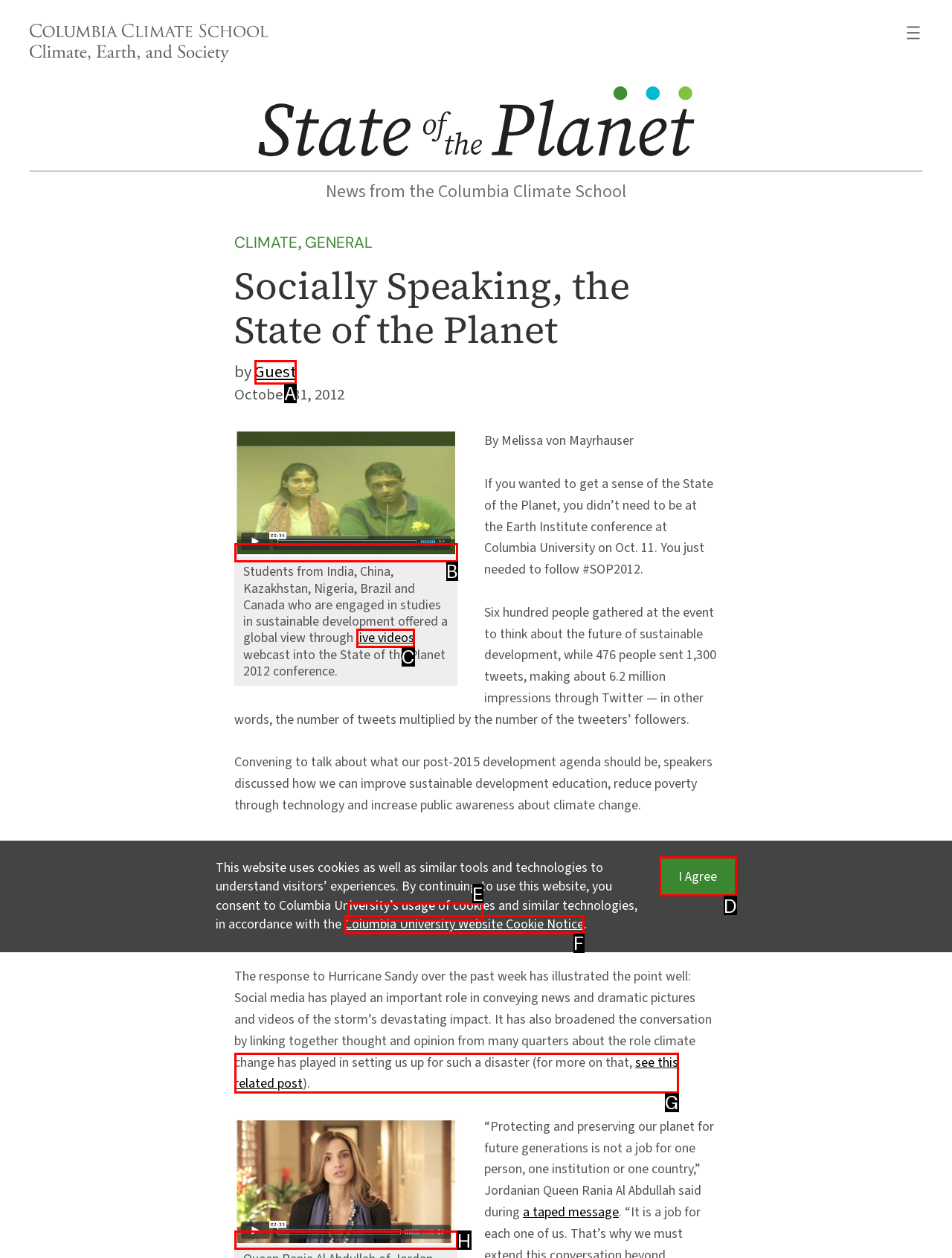Tell me which one HTML element best matches the description: see this related post Answer with the option's letter from the given choices directly.

G